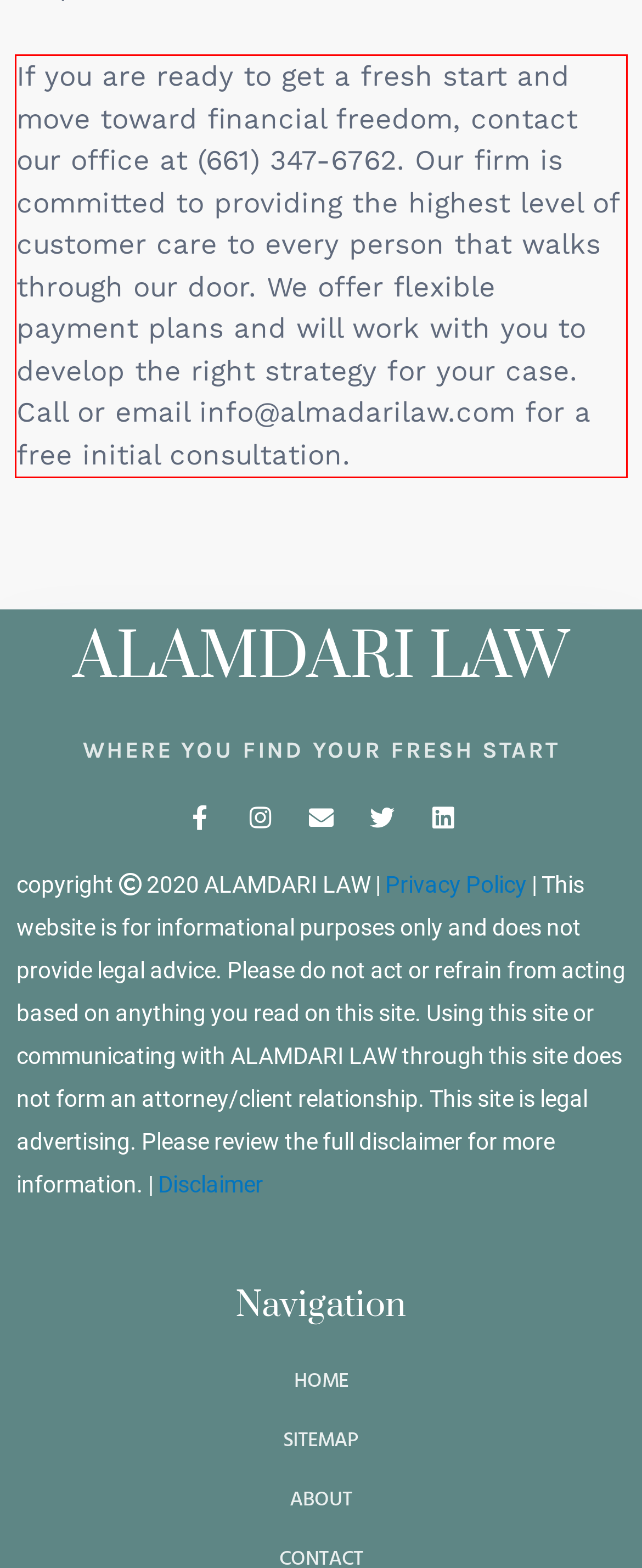Analyze the screenshot of a webpage where a red rectangle is bounding a UI element. Extract and generate the text content within this red bounding box.

If you are ready to get a fresh start and move toward financial freedom, contact our office at (661) 347-6762. Our firm is committed to providing the highest level of customer care to every person that walks through our door. We offer flexible payment plans and will work with you to develop the right strategy for your case. Call or email info@almadarilaw.com for a free initial consultation.